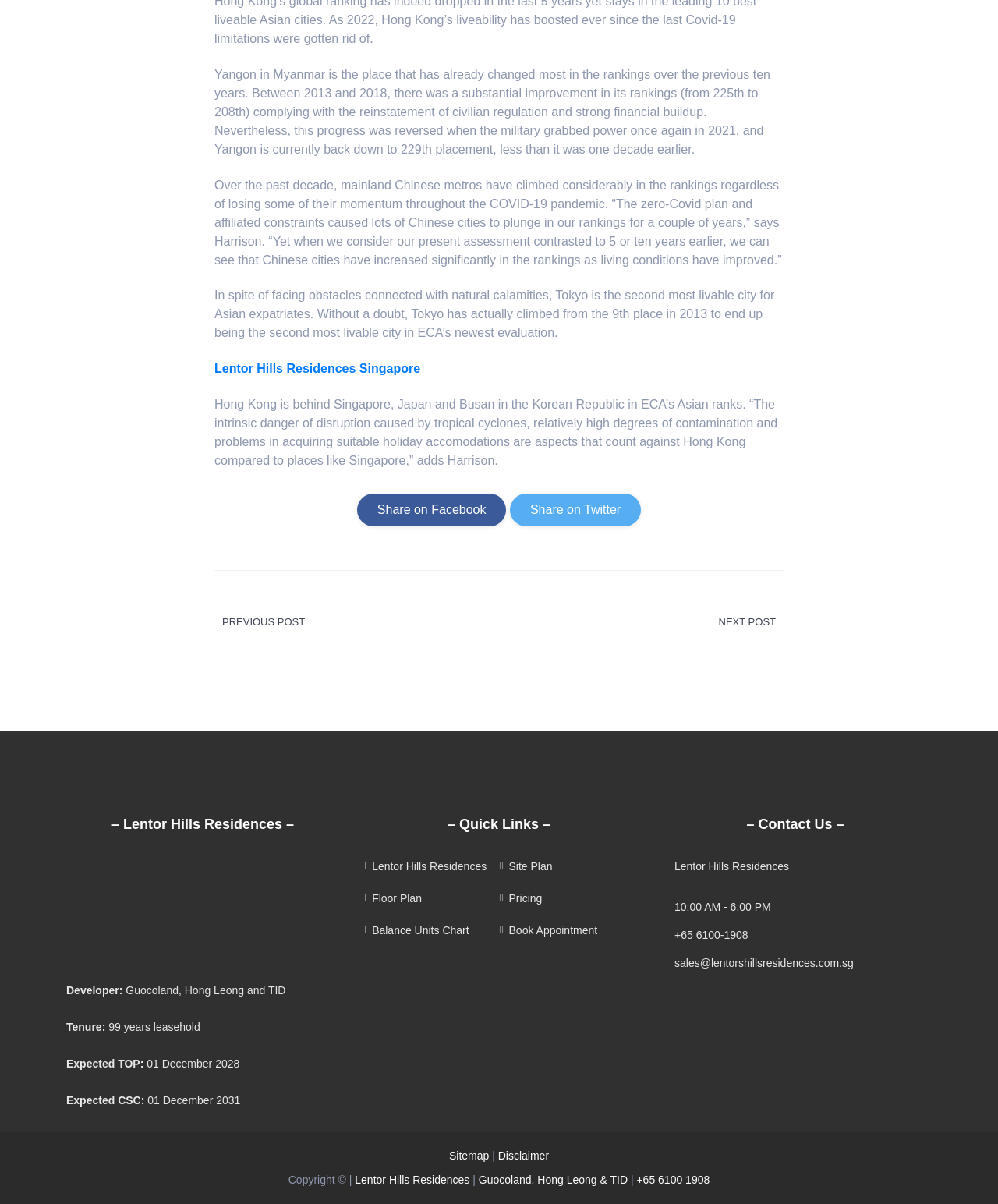What is the developer of Lentor Hills Residences?
Using the image provided, answer with just one word or phrase.

Guocoland, Hong Leong and TID